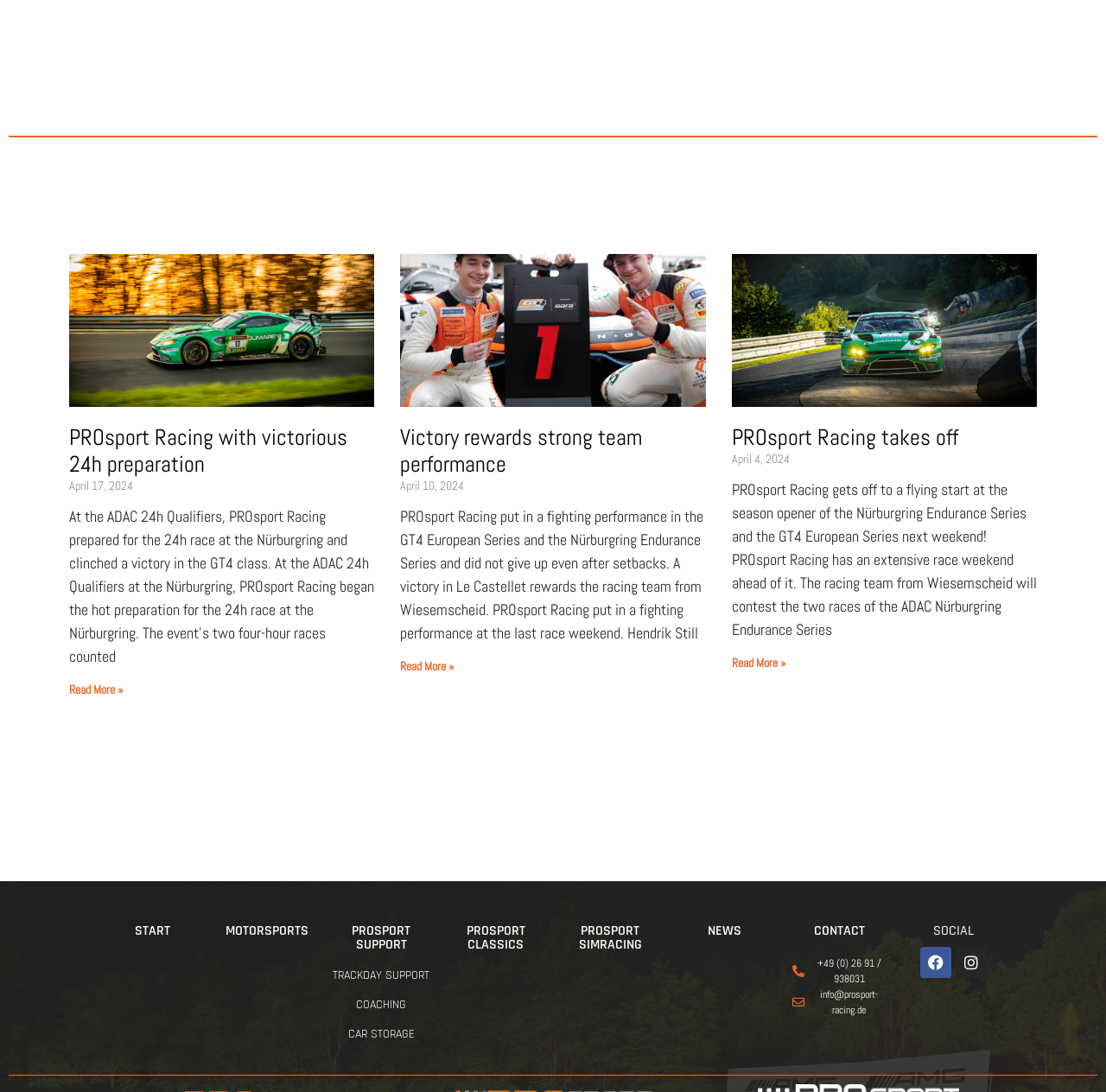Determine the bounding box coordinates for the clickable element required to fulfill the instruction: "Contact via email". Provide the coordinates as four float numbers between 0 and 1, i.e., [left, top, right, bottom].

[0.715, 0.904, 0.803, 0.932]